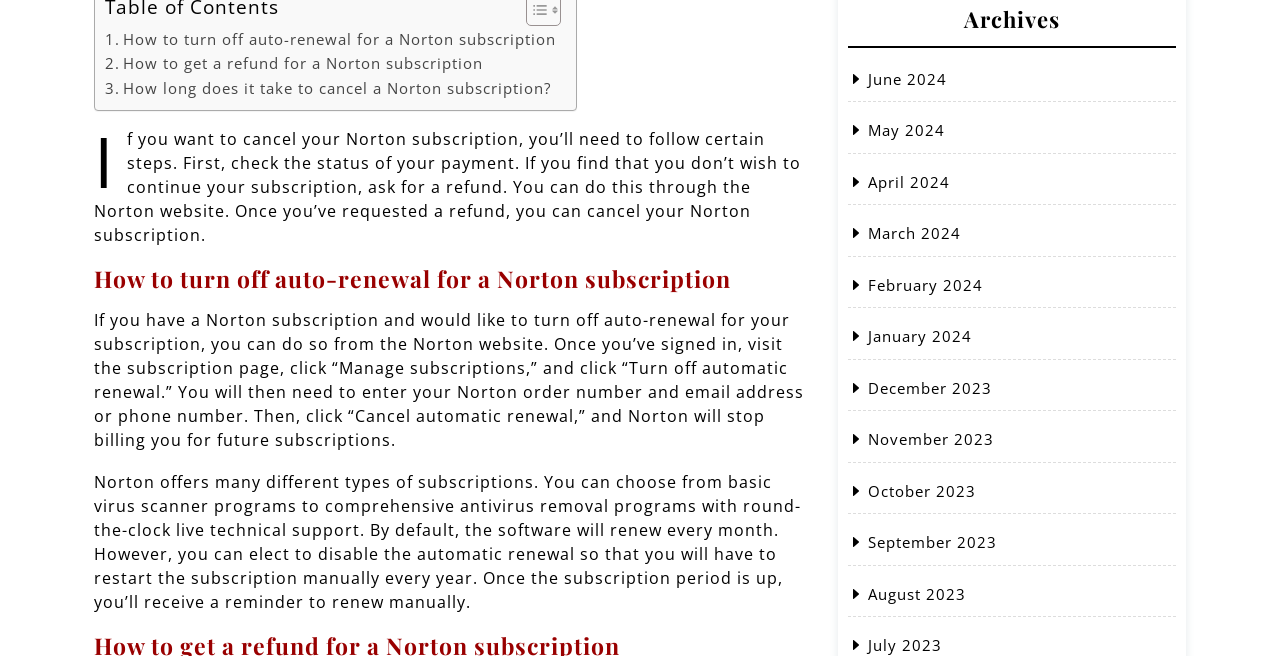Please determine the bounding box coordinates for the element with the description: "August 2023".

[0.678, 0.89, 0.755, 0.92]